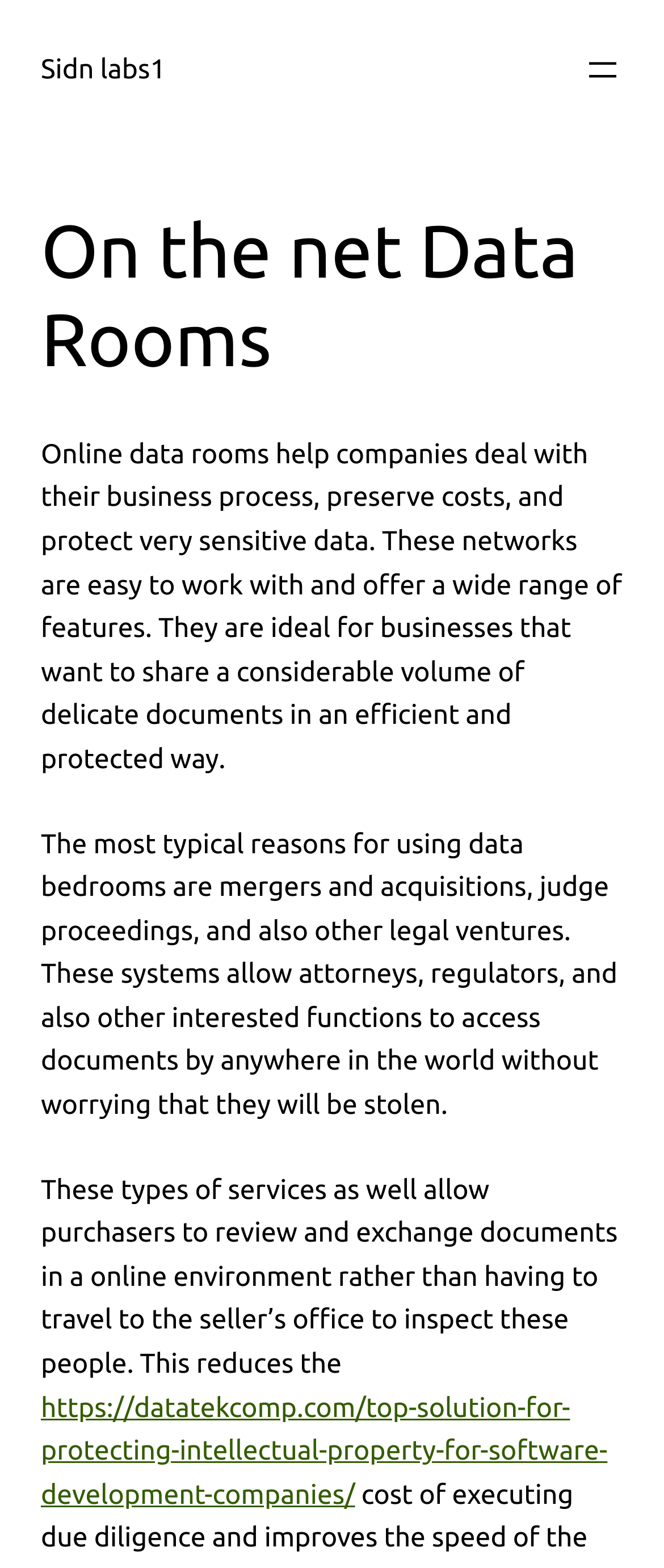Extract the heading text from the webpage.

On the net Data Rooms